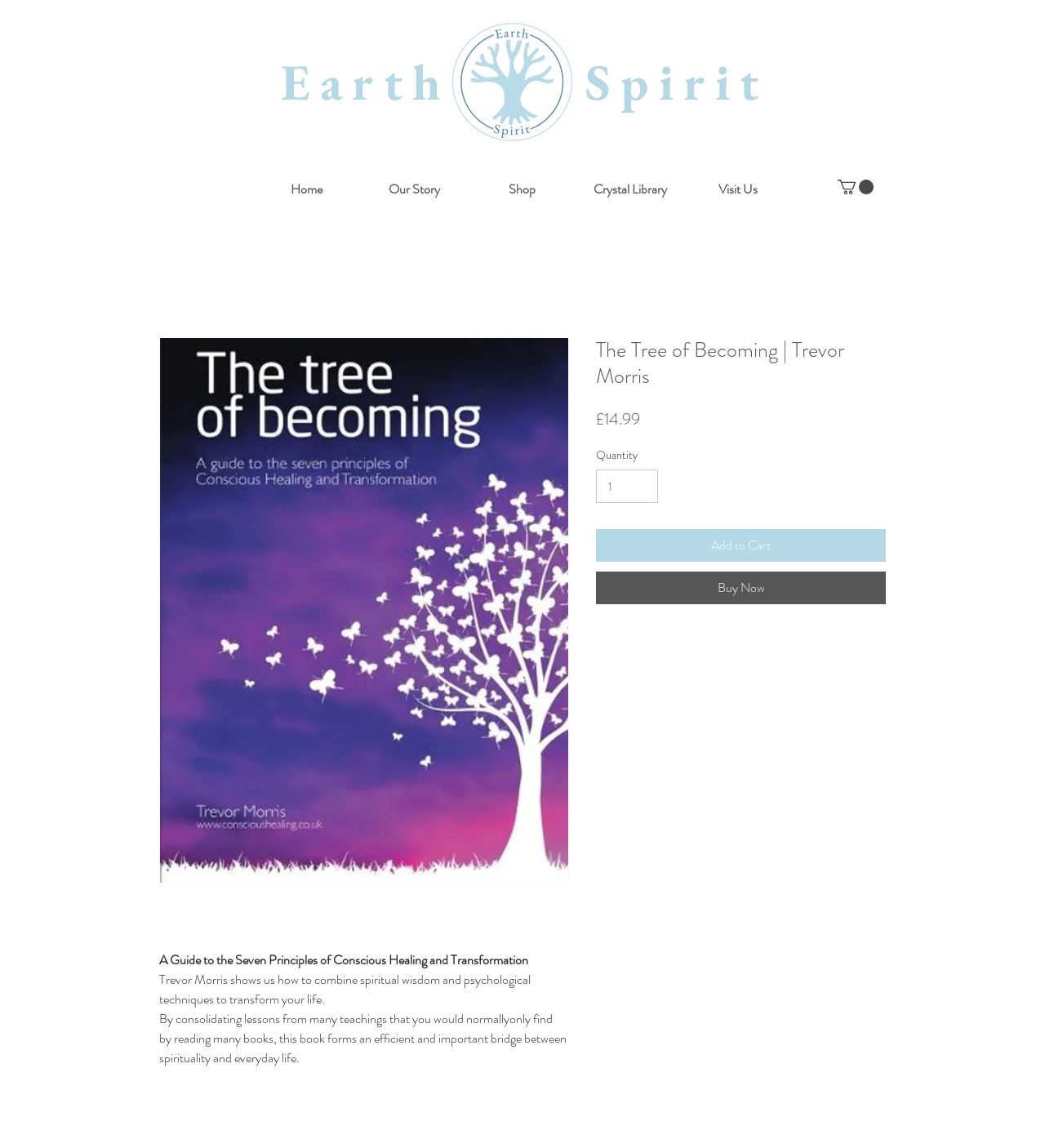Please determine the bounding box coordinates for the UI element described as: "input value="1" aria-label="Quantity" value="1"".

[0.57, 0.409, 0.63, 0.438]